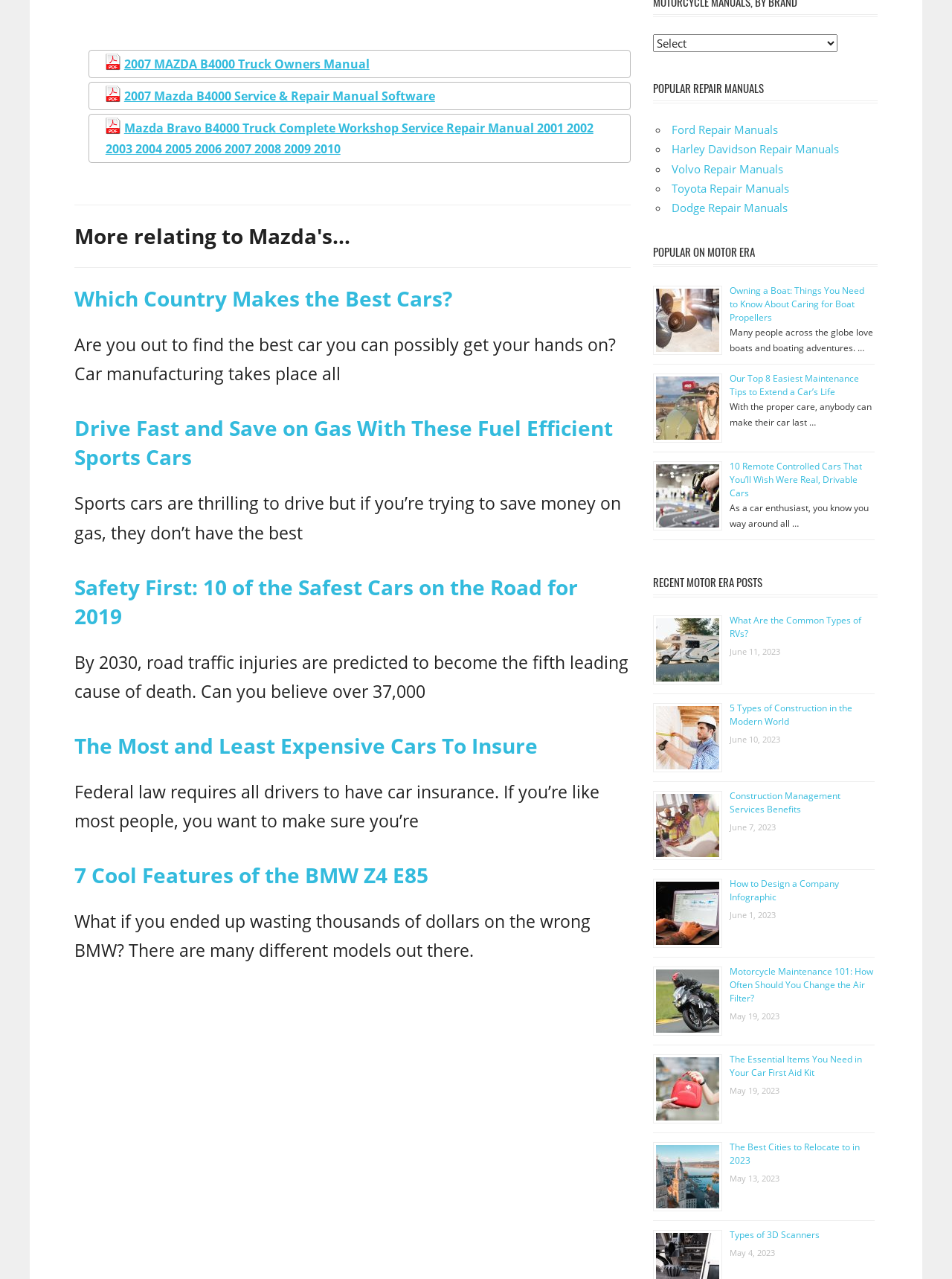Determine the bounding box for the UI element that matches this description: "Volvo Repair Manuals".

[0.706, 0.126, 0.823, 0.138]